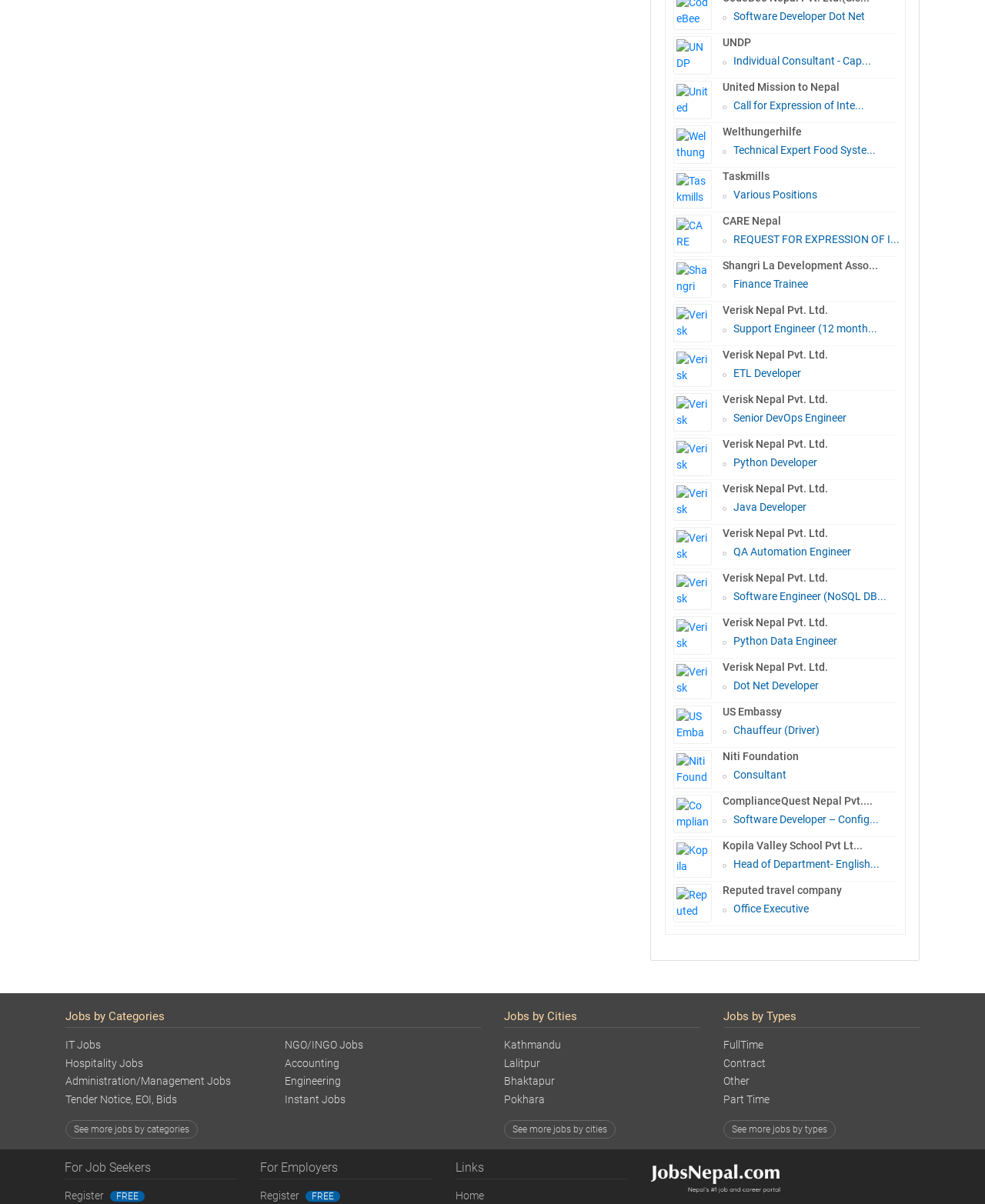Can you find the bounding box coordinates of the area I should click to execute the following instruction: "Explore United Mission to Nepal Jobs"?

[0.683, 0.067, 0.733, 0.099]